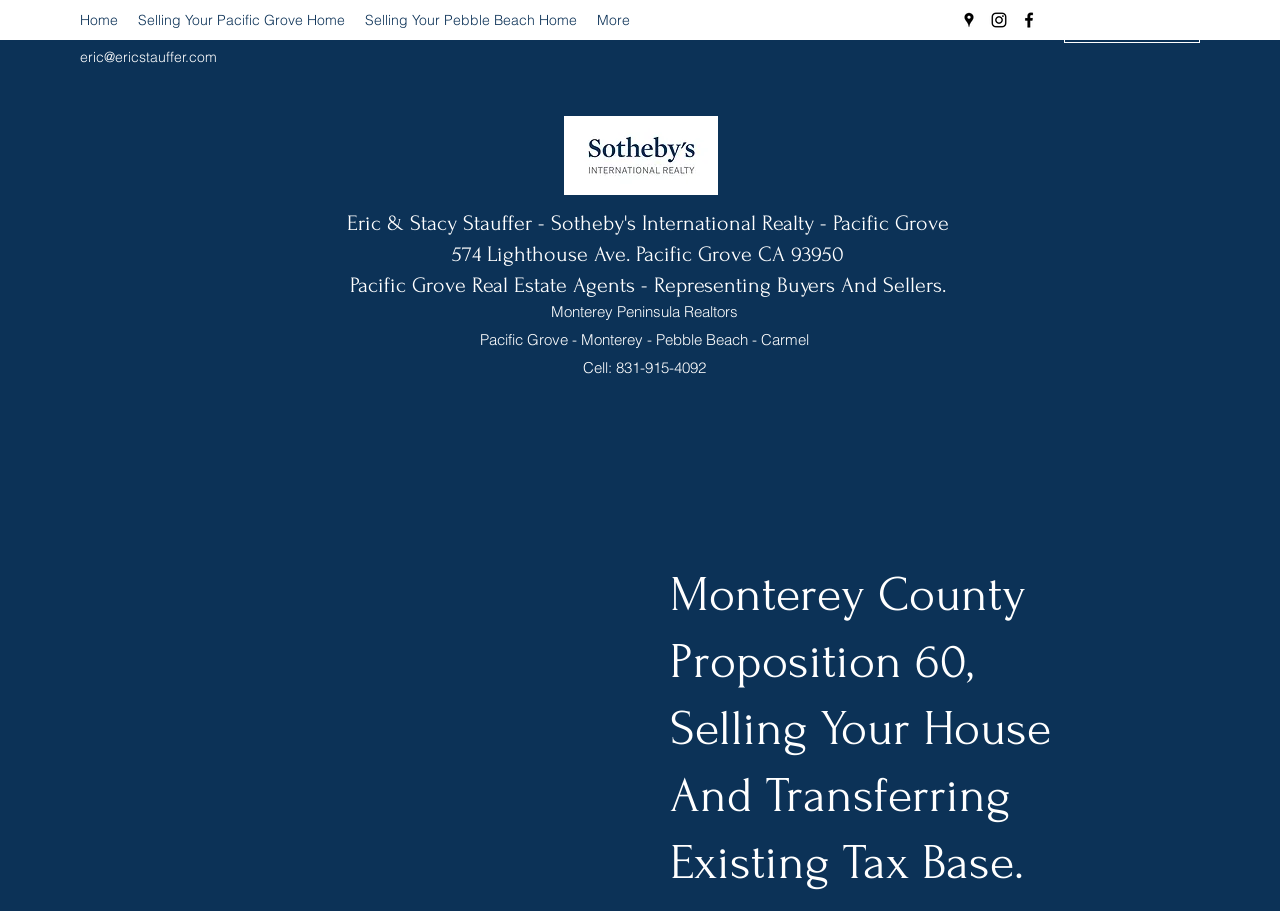Extract the bounding box coordinates of the UI element described by: "More". The coordinates should include four float numbers ranging from 0 to 1, e.g., [left, top, right, bottom].

[0.459, 0.005, 0.5, 0.038]